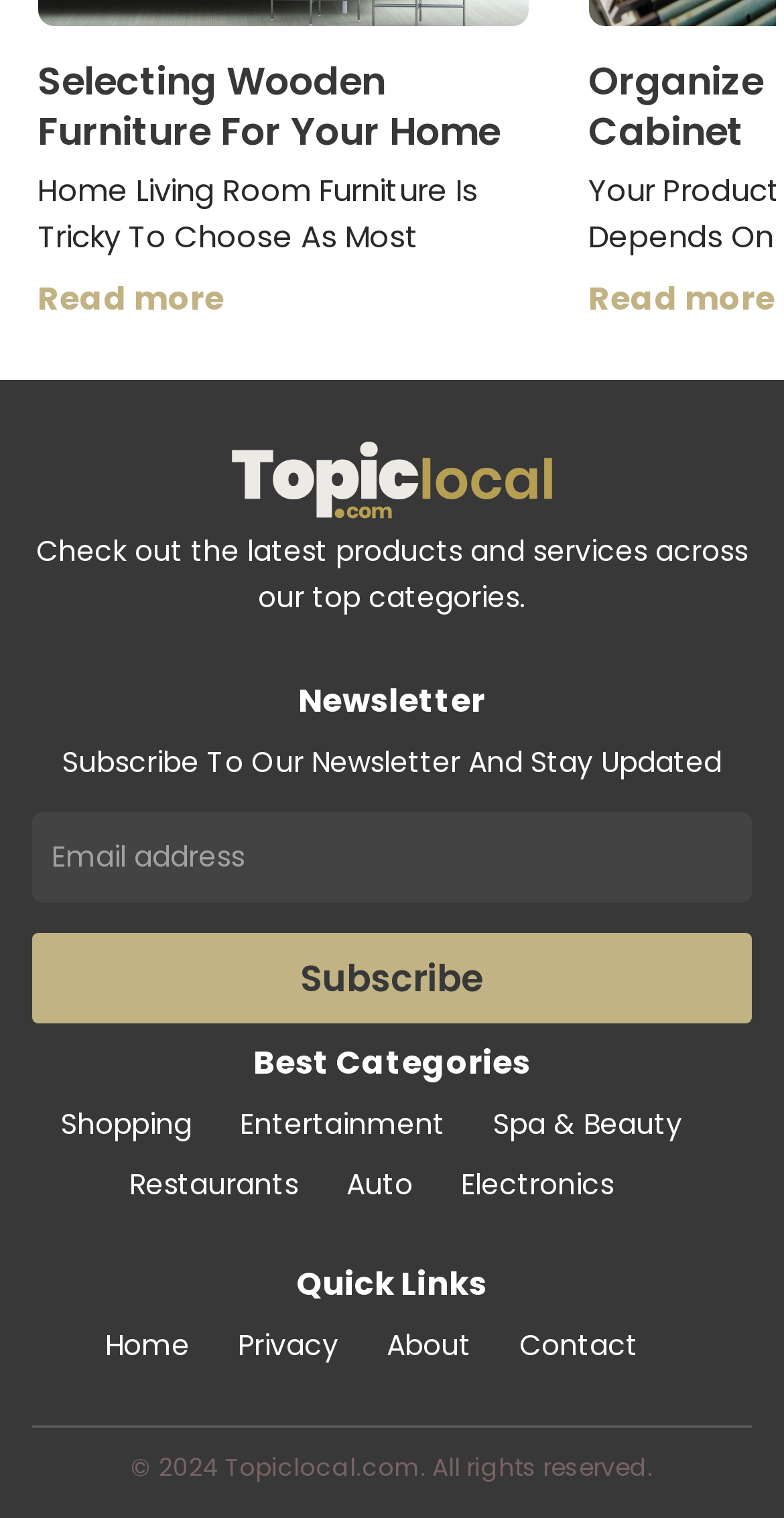Determine the bounding box coordinates of the target area to click to execute the following instruction: "Subscribe to the newsletter."

[0.04, 0.614, 0.96, 0.674]